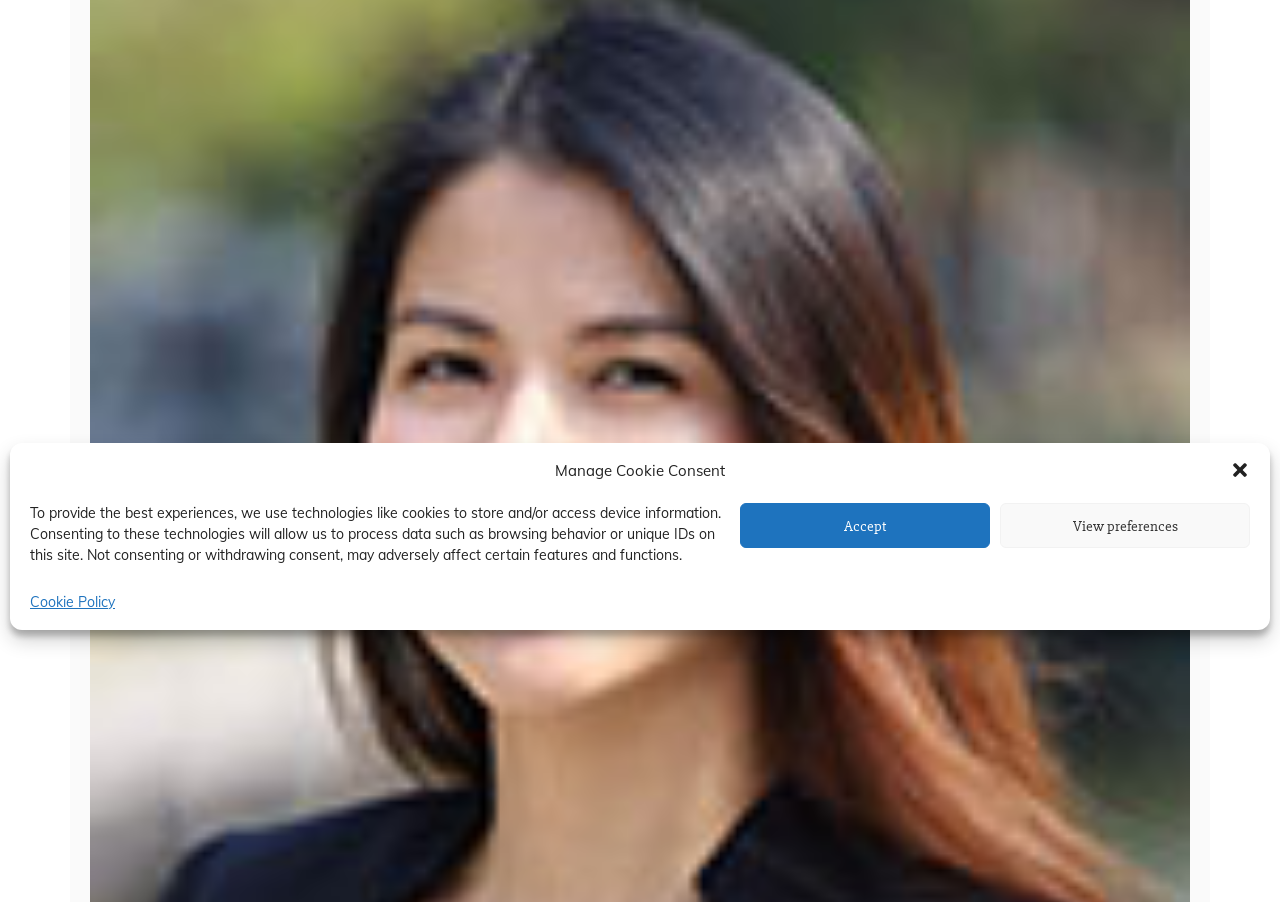Locate the UI element described by Accept and provide its bounding box coordinates. Use the format (top-left x, top-left y, bottom-right x, bottom-right y) with all values as floating point numbers between 0 and 1.

[0.578, 0.558, 0.773, 0.608]